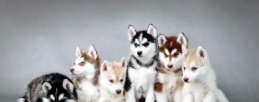Elaborate on the contents of the image in great detail.

This charming image features a group of six adorable Siberian Husky puppies, showcasing their distinctive coats and playful demeanor. The puppies are arranged in a semi-circle, with three sitting upright in the front displaying a mix of colors, including black, red, and white, each with bright blue or brown eyes that capture their playful spirit. The four puppies in the front have soft fur and expressive faces, while the one in the back appears to be slightly more relaxed, lying down. The subtle gradient background highlights their fluffy coats and adds to the overall warmth and cuteness of the scene, making it a delightful depiction of this energetic and friendly breed.